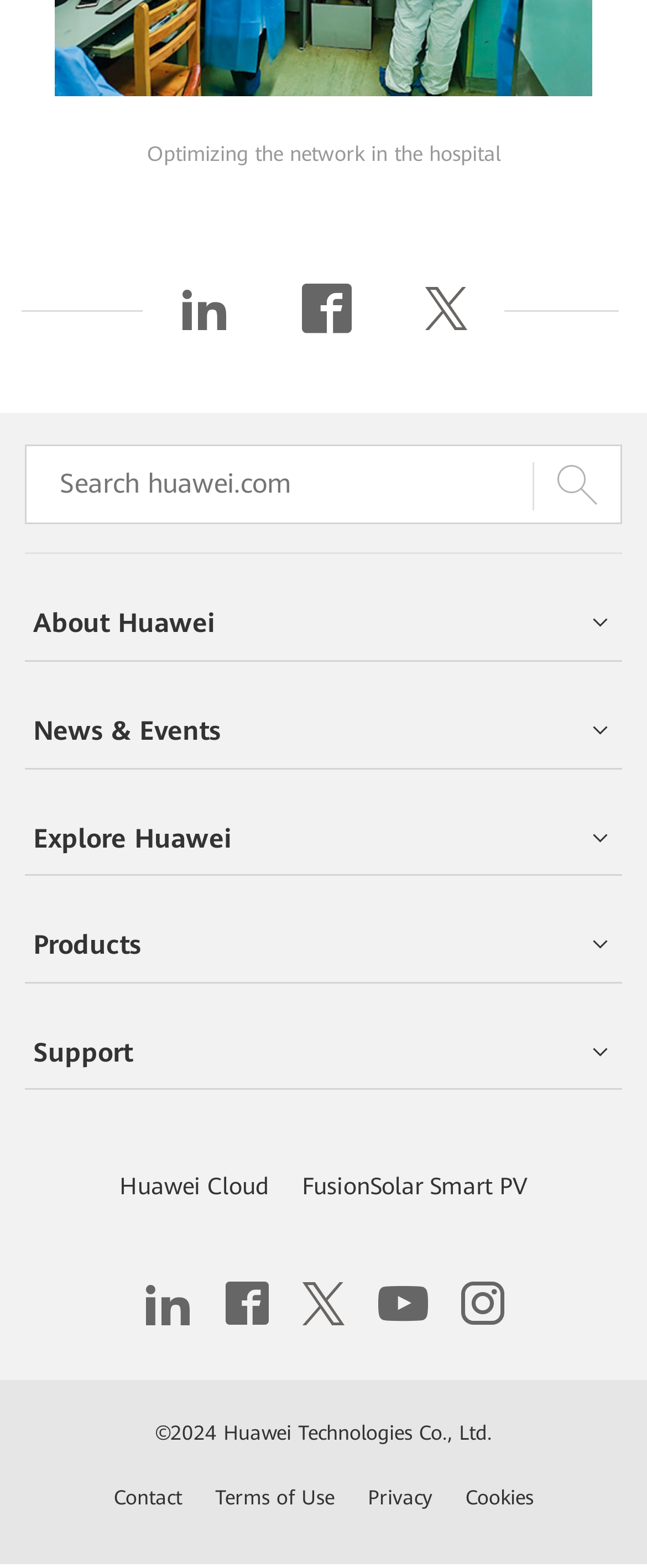Using the element description: "title="linkedin"", determine the bounding box coordinates. The coordinates should be in the format [left, top, right, bottom], with values between 0 and 1.

[0.277, 0.197, 0.354, 0.214]